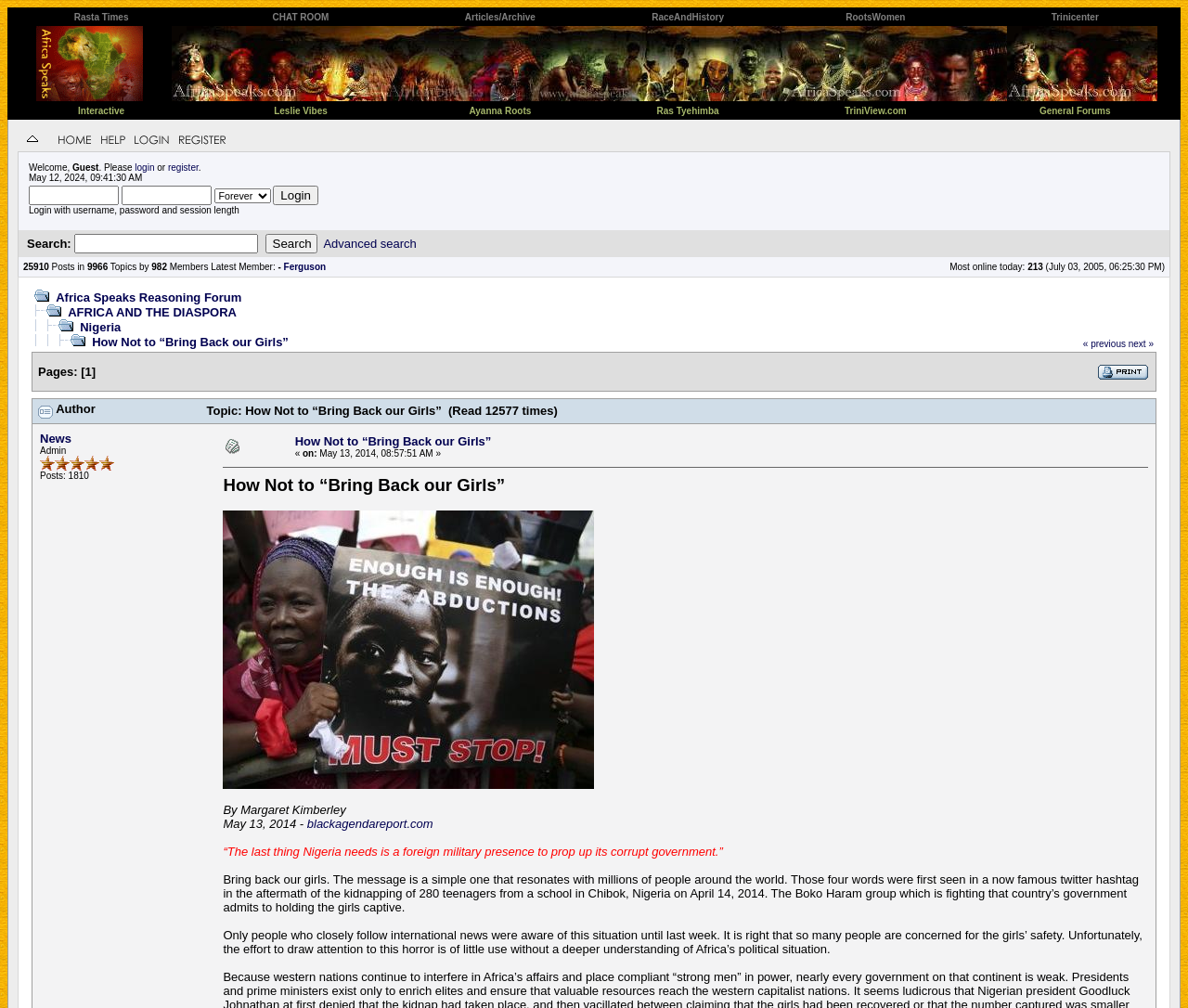Pinpoint the bounding box coordinates of the clickable area necessary to execute the following instruction: "Click on the 'Rasta Times' link". The coordinates should be given as four float numbers between 0 and 1, namely [left, top, right, bottom].

[0.062, 0.009, 0.108, 0.023]